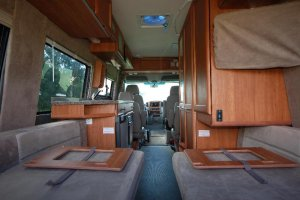What is the purpose of the strategically placed storage options?
Please provide a single word or phrase based on the screenshot.

Enhancing usability and space efficiency